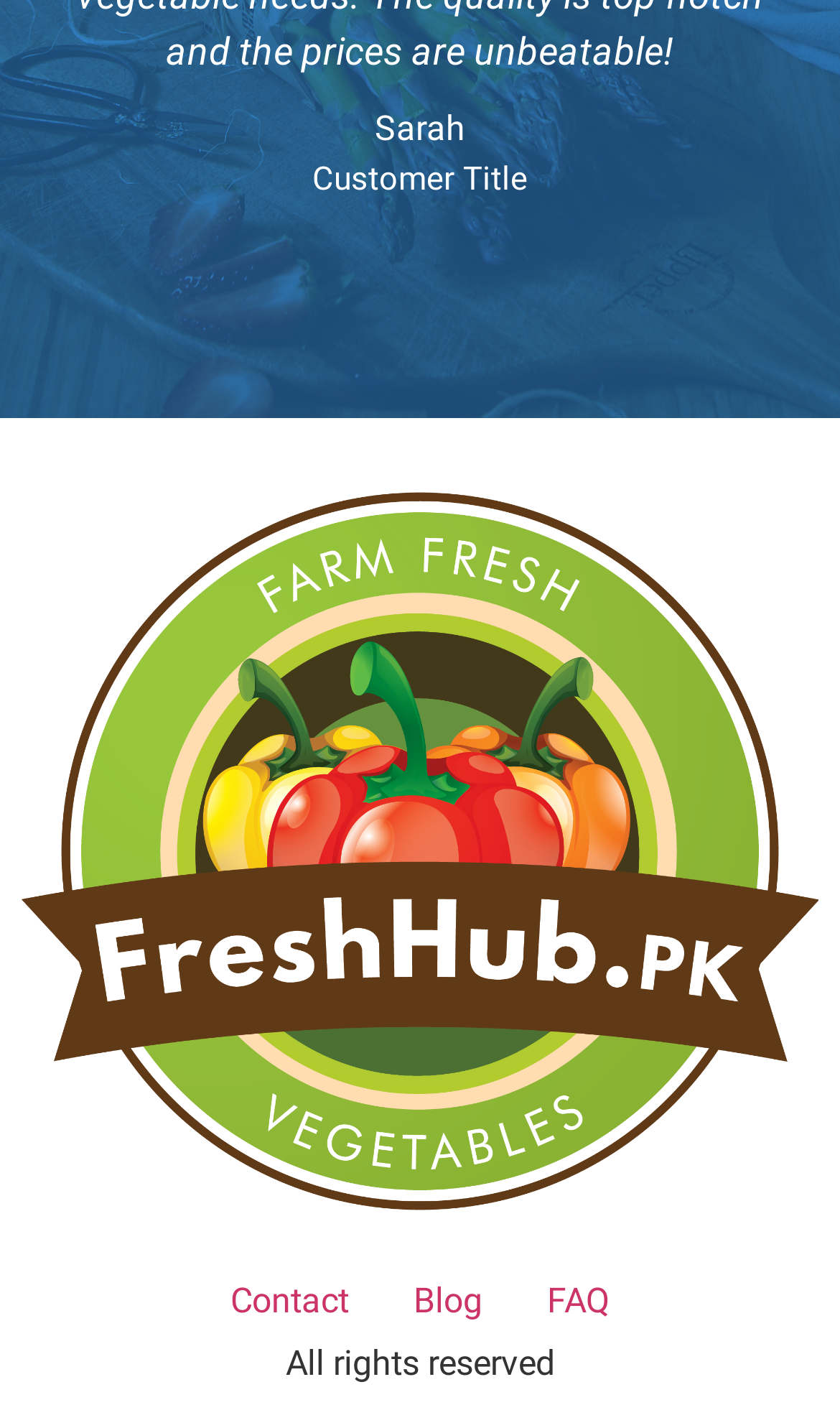What is the copyright notice?
From the details in the image, answer the question comprehensively.

The copyright notice at the bottom of the webpage states 'All rights reserved', which is mentioned in a static text element.